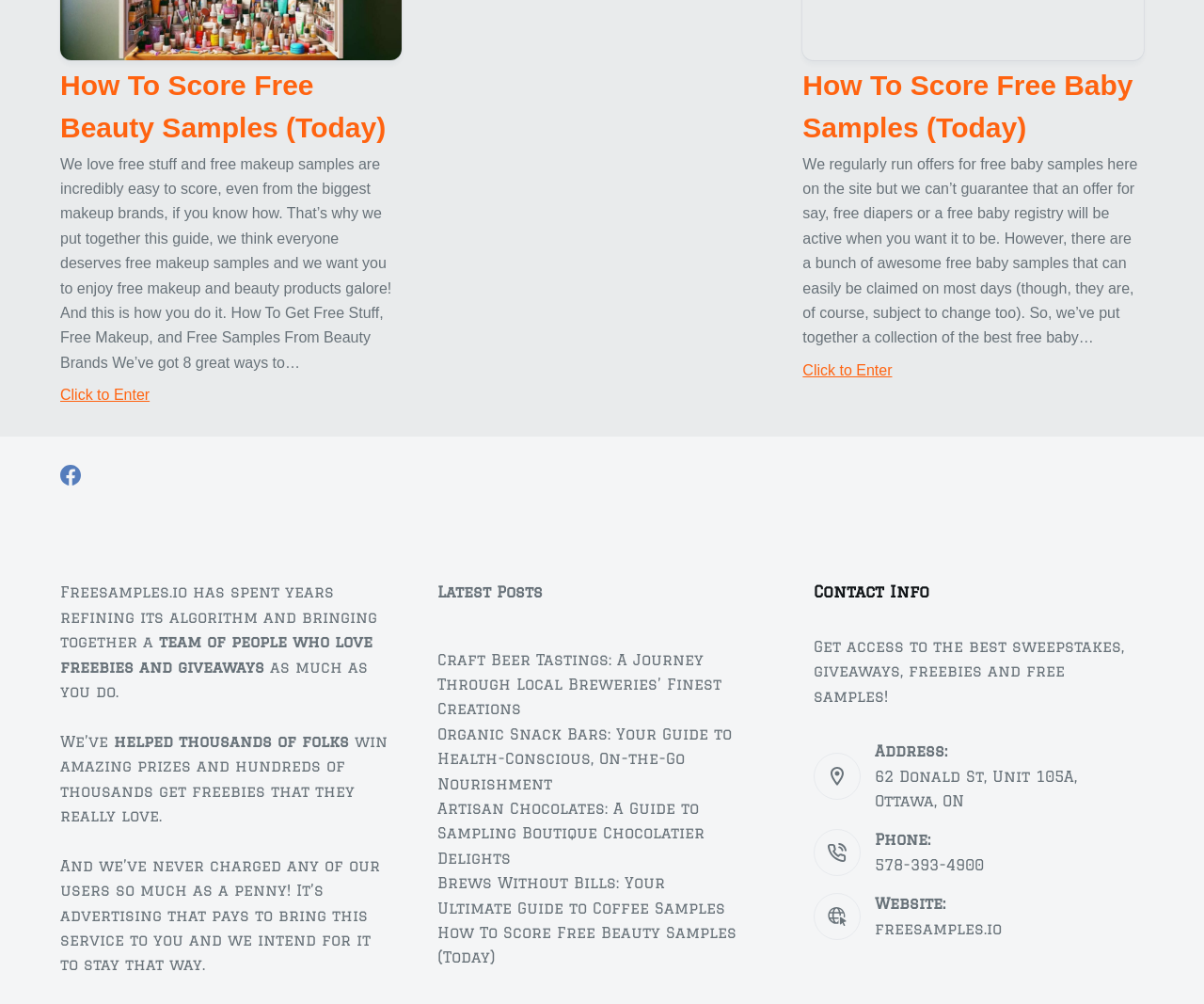Find the bounding box coordinates of the area that needs to be clicked in order to achieve the following instruction: "Visit Facebook page". The coordinates should be specified as four float numbers between 0 and 1, i.e., [left, top, right, bottom].

[0.05, 0.463, 0.067, 0.484]